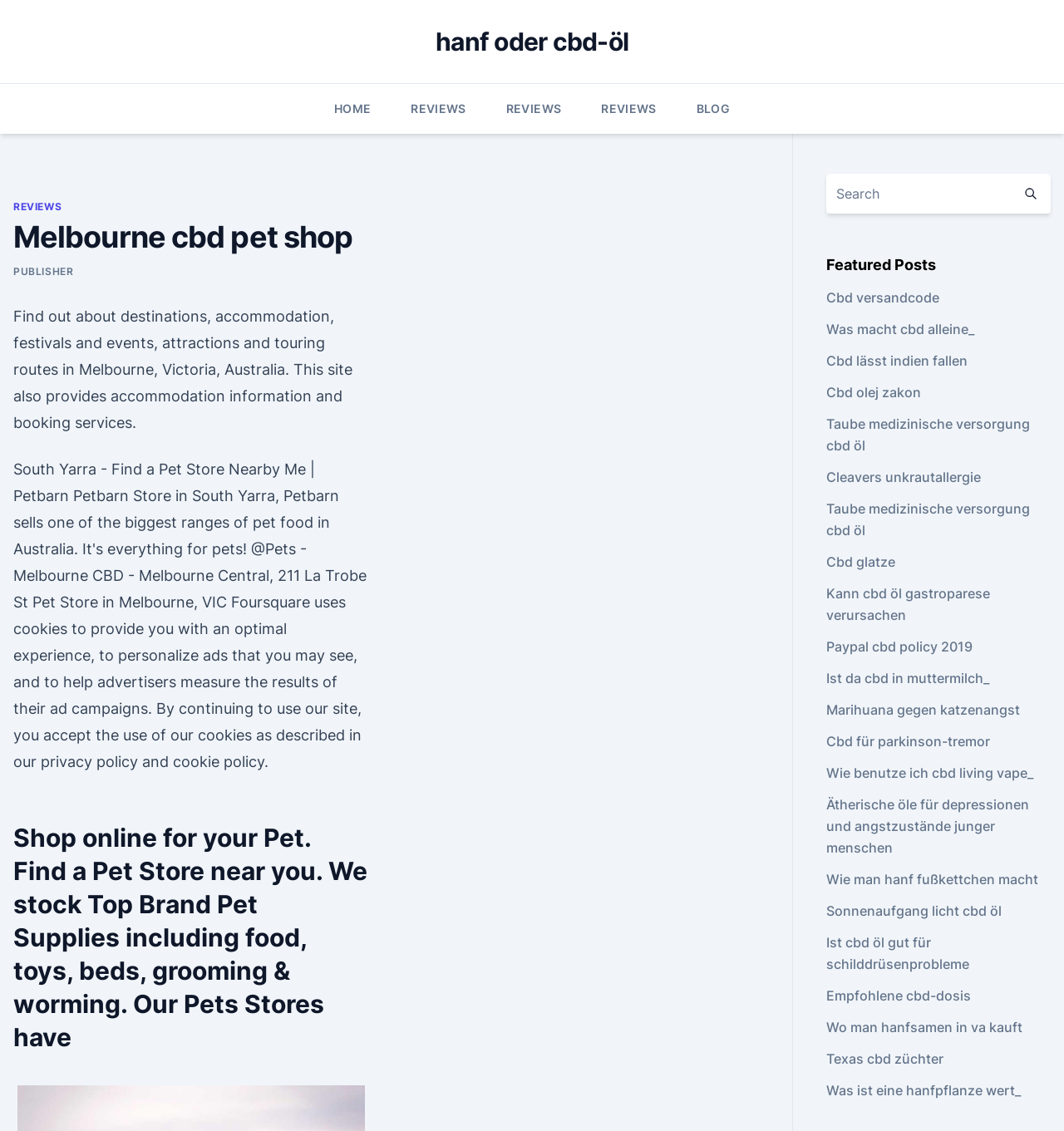Identify and provide the main heading of the webpage.

Melbourne cbd pet shop